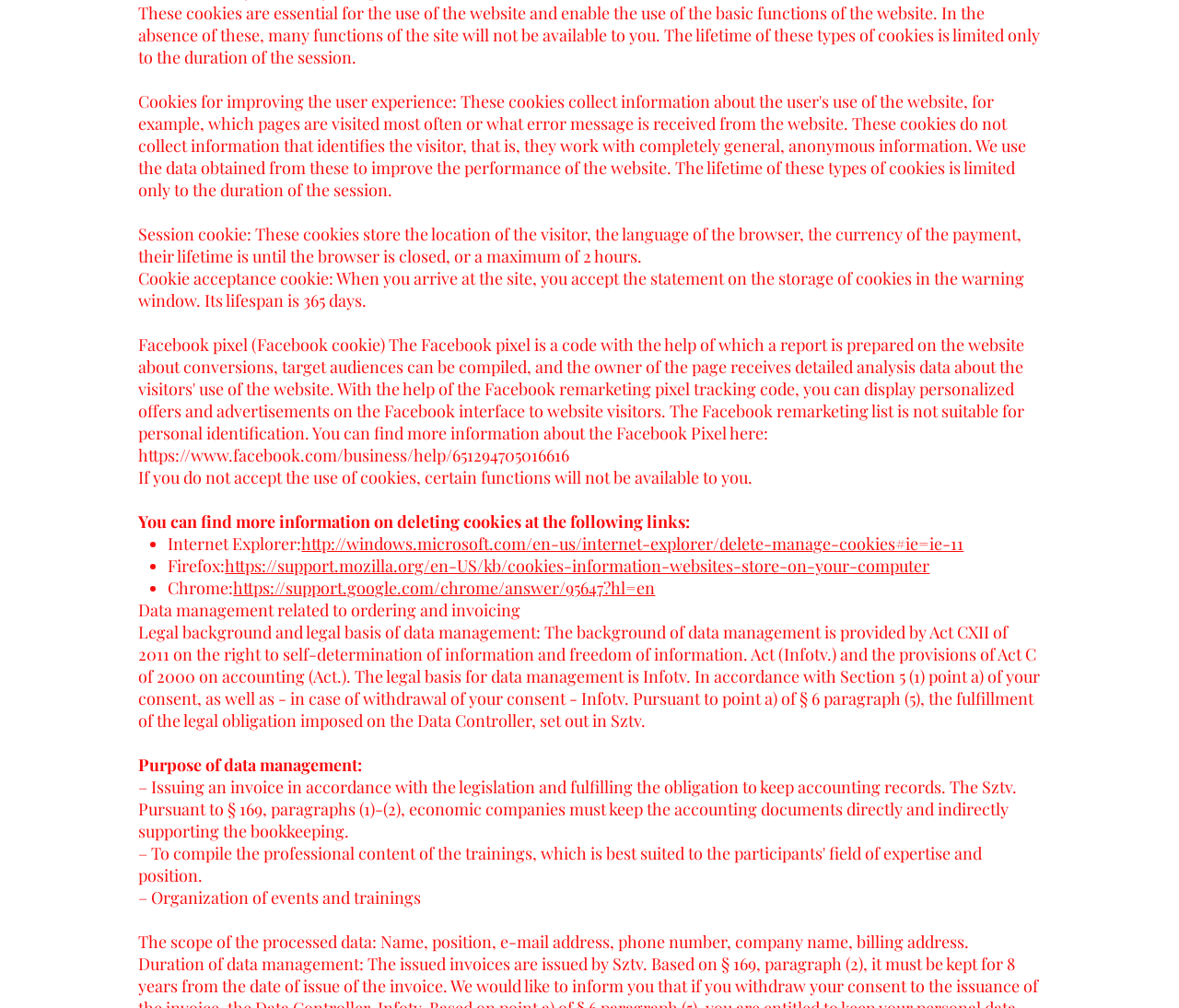Give a one-word or short phrase answer to this question: 
What personal data is processed for events and trainings?

Name, position, email, phone, company, billing address